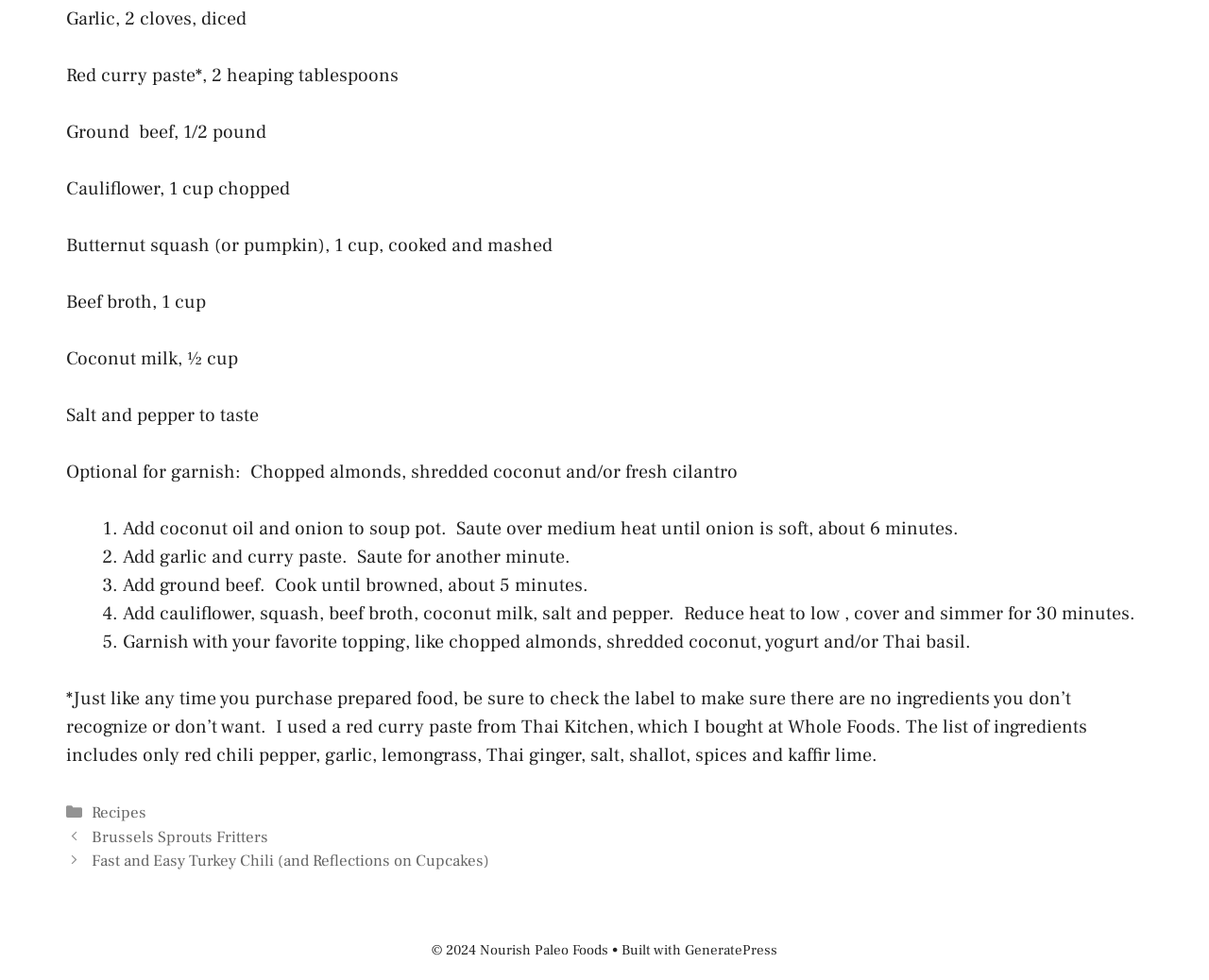Answer the question below using just one word or a short phrase: 
What is the author's advice for purchasing red curry paste?

Check the label